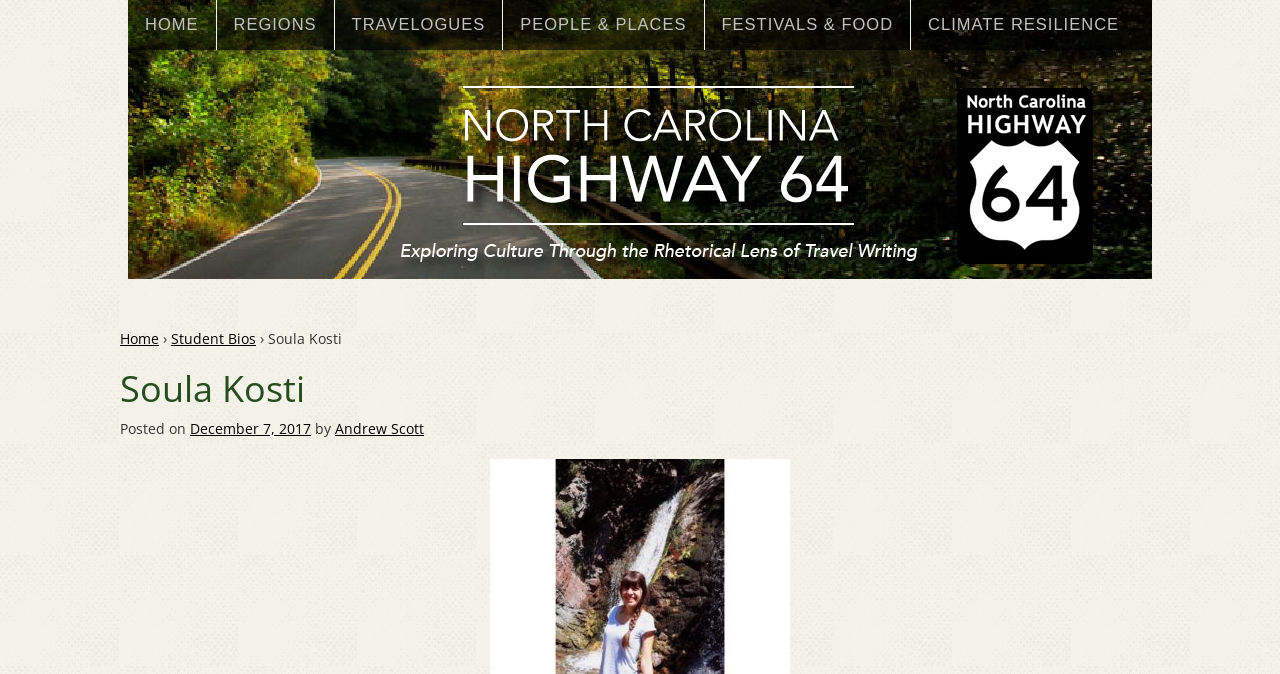What is the date of the post?
Provide a thorough and detailed answer to the question.

The date of the post can be found in the section below the header, where it is written 'Posted on December 7, 2017'.